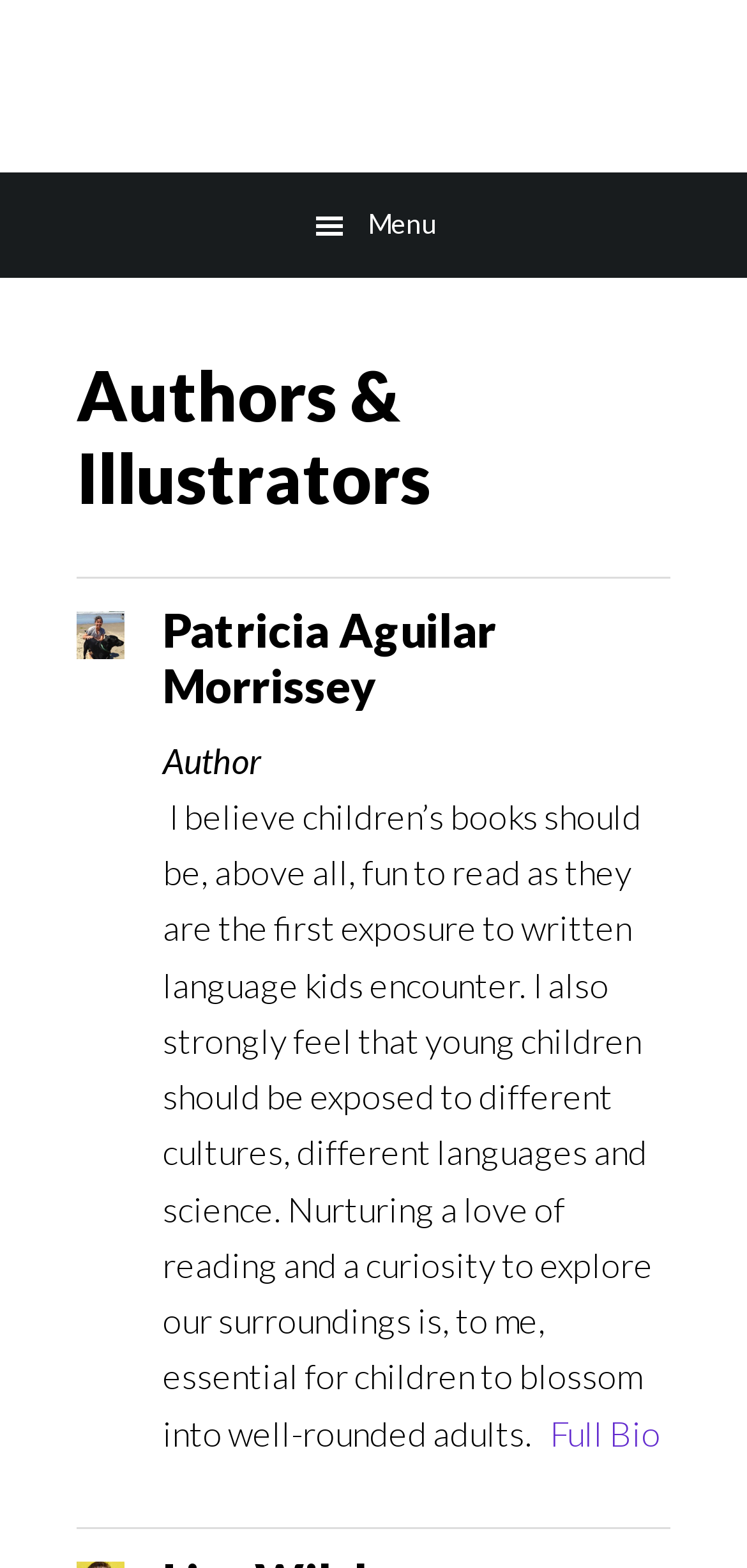What can be found by clicking on the 'Full Bio' link?
Use the information from the screenshot to give a comprehensive response to the question.

The answer can be inferred by looking at the link element 'Full Bio' inside the gridcell element with the text 'Patricia Aguilar Morrissey Author ...', which suggests that clicking on it will provide more information about the author.